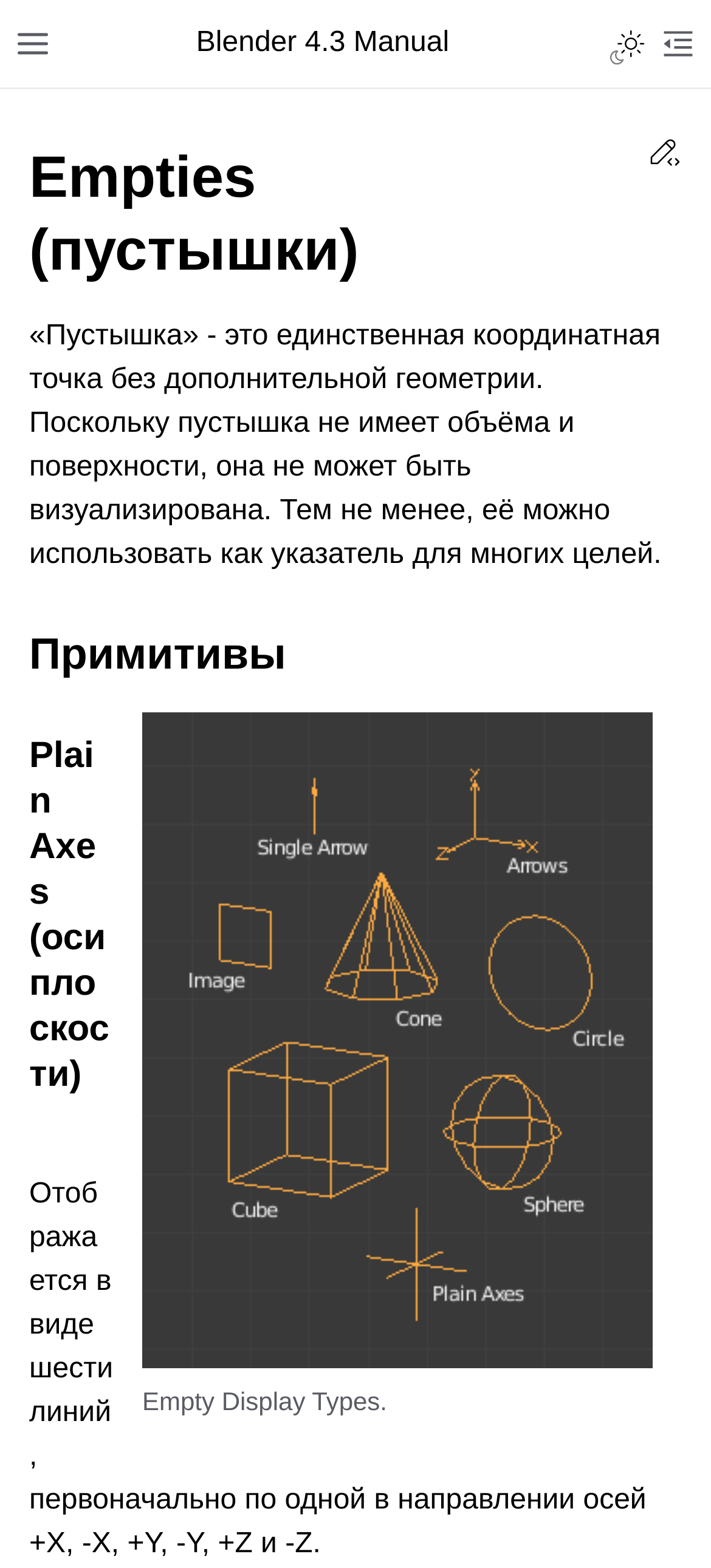Using the information in the image, could you please answer the following question in detail:
What is an Empty in Blender?

Based on the webpage content, an Empty is defined as a single coordinate point without additional geometry, which means it doesn't have volume or surface and cannot be visualized. However, it can be used as a reference point for many purposes.